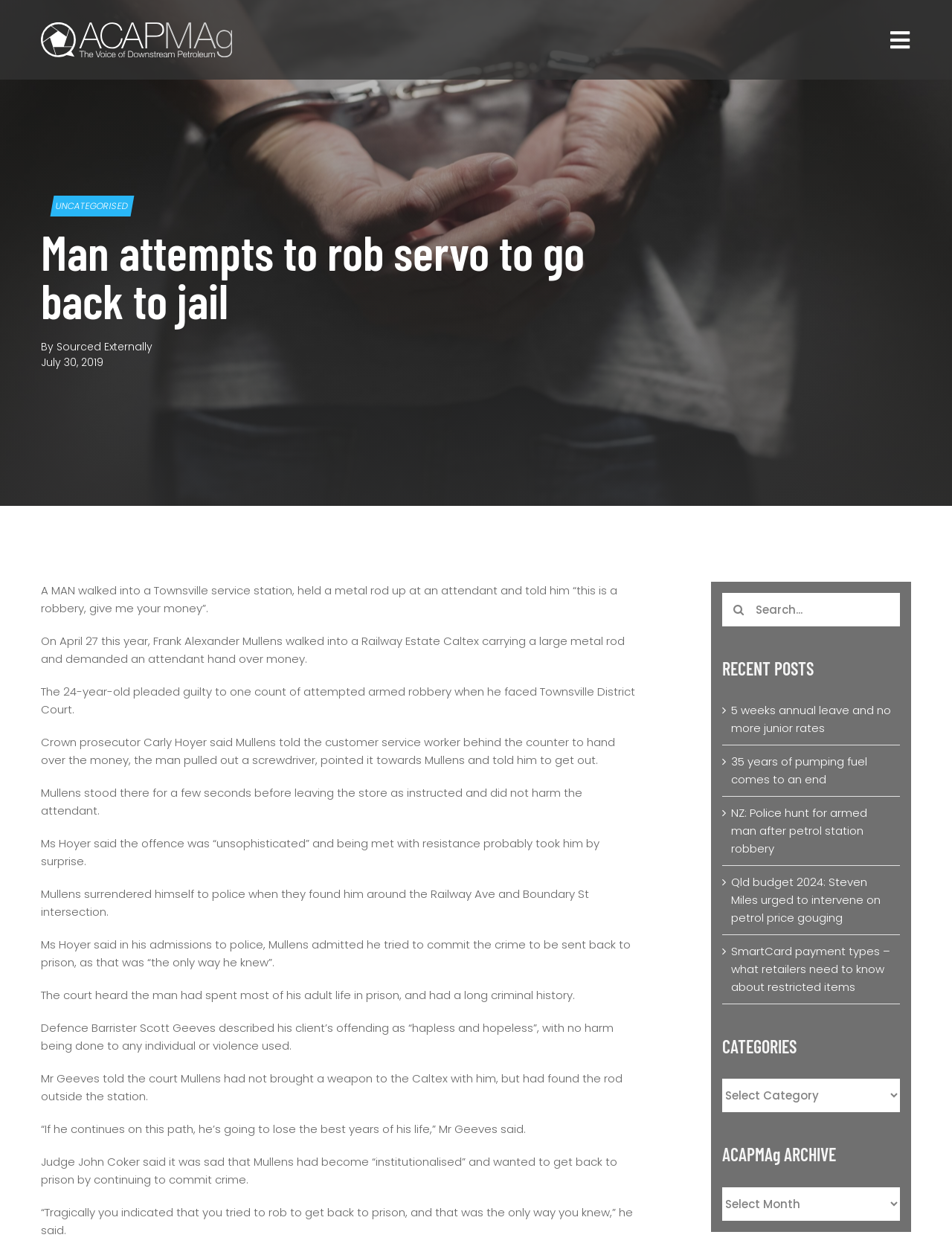Determine the coordinates of the bounding box that should be clicked to complete the instruction: "Click the Go to Top button". The coordinates should be represented by four float numbers between 0 and 1: [left, top, right, bottom].

[0.904, 0.738, 0.941, 0.759]